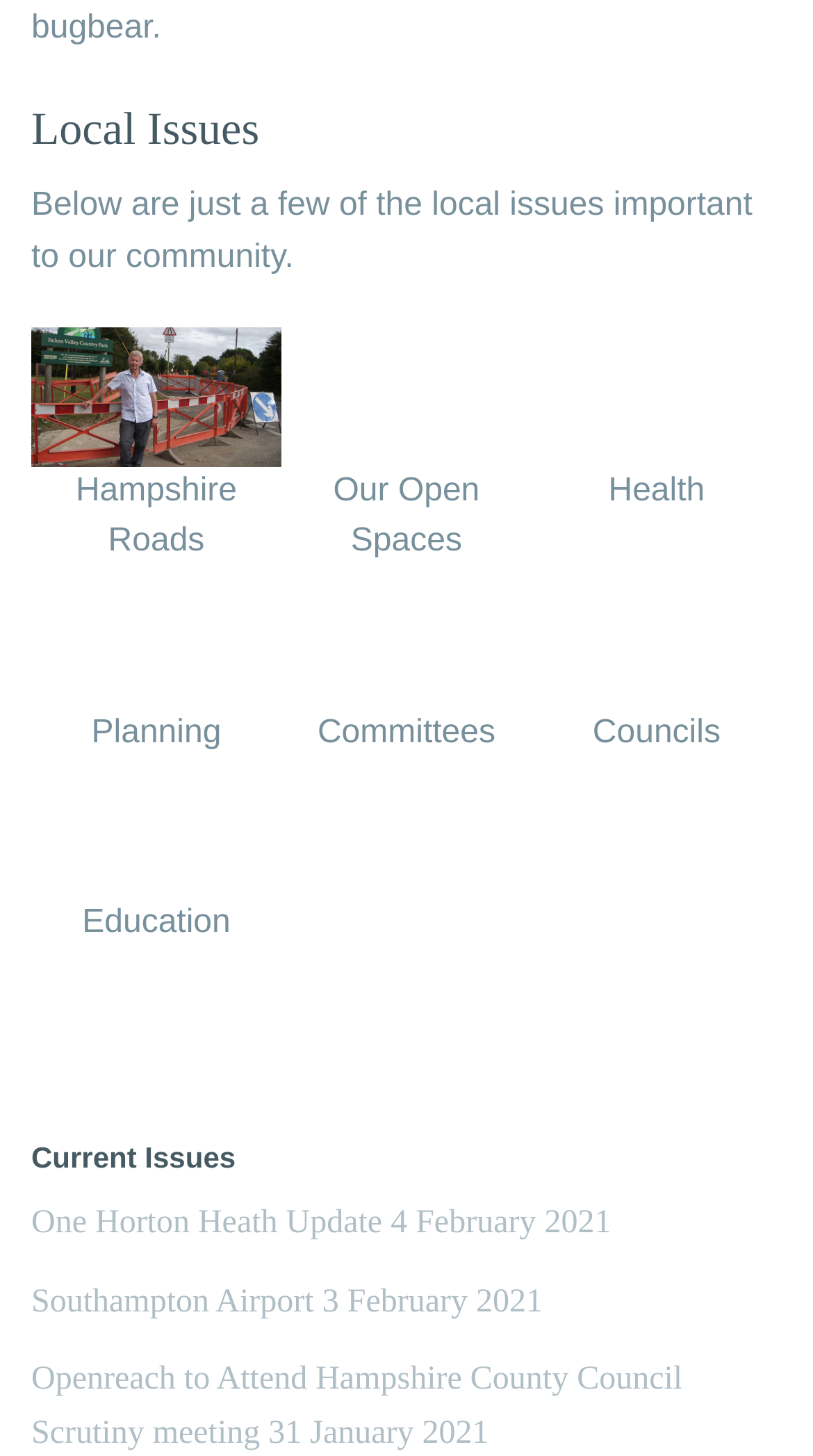How many local issues are presented?
Please interpret the details in the image and answer the question thoroughly.

I counted the number of figure elements with captions, which are 'Hampshire Roads', 'Our Open Spaces', 'Health', 'Planning', 'Committees', and 'Councils', and found that there are 6 local issues presented.